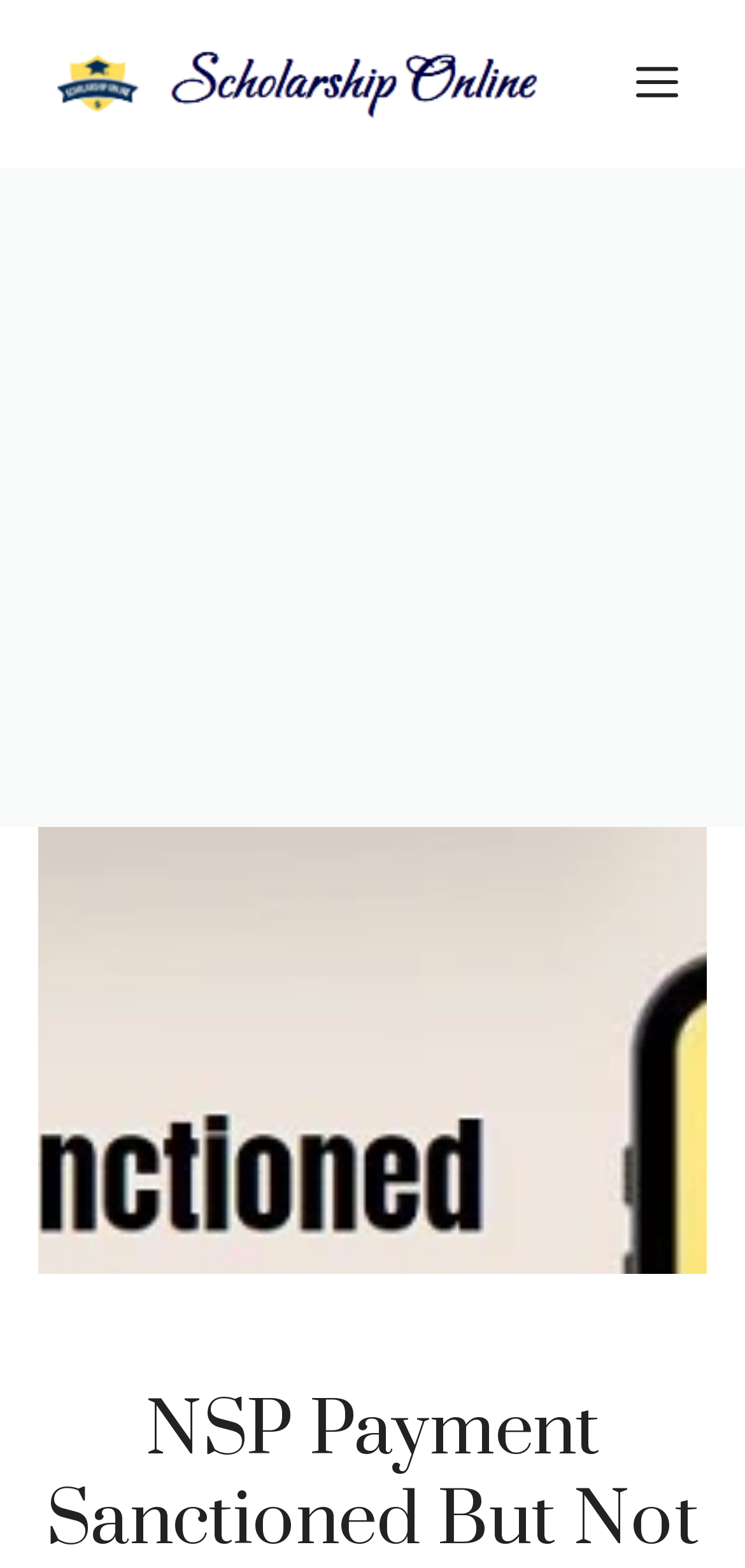Respond to the question with just a single word or phrase: 
Is the website mobile-friendly?

Yes